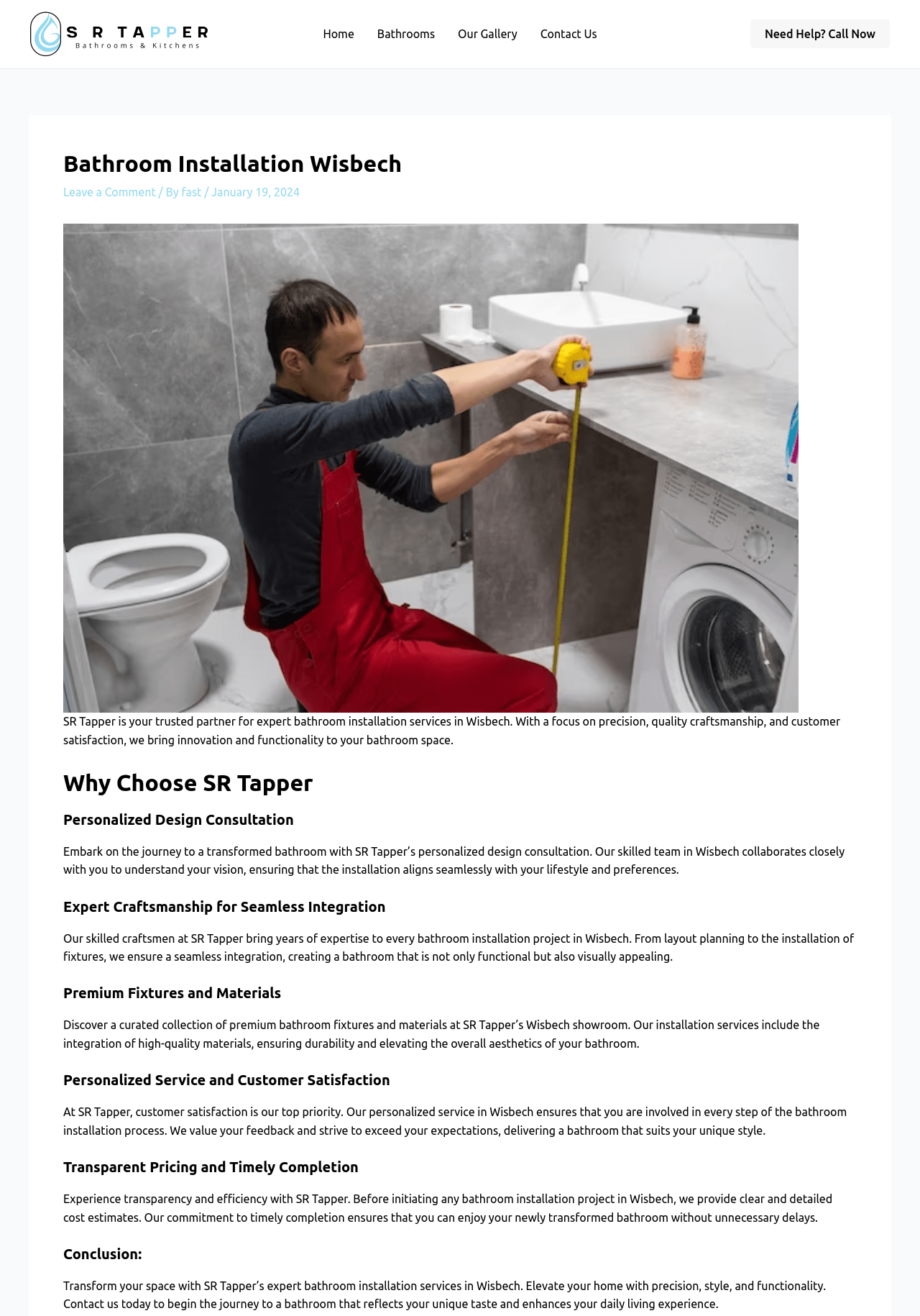What is the focus of SR Tapper's bathroom installation services?
Kindly offer a detailed explanation using the data available in the image.

The focus of SR Tapper's bathroom installation services can be inferred from the text on the webpage, which mentions 'precision, quality craftsmanship, and customer satisfaction' as the company's goals. Additionally, the text also highlights the importance of 'style' in the bathroom installation process.